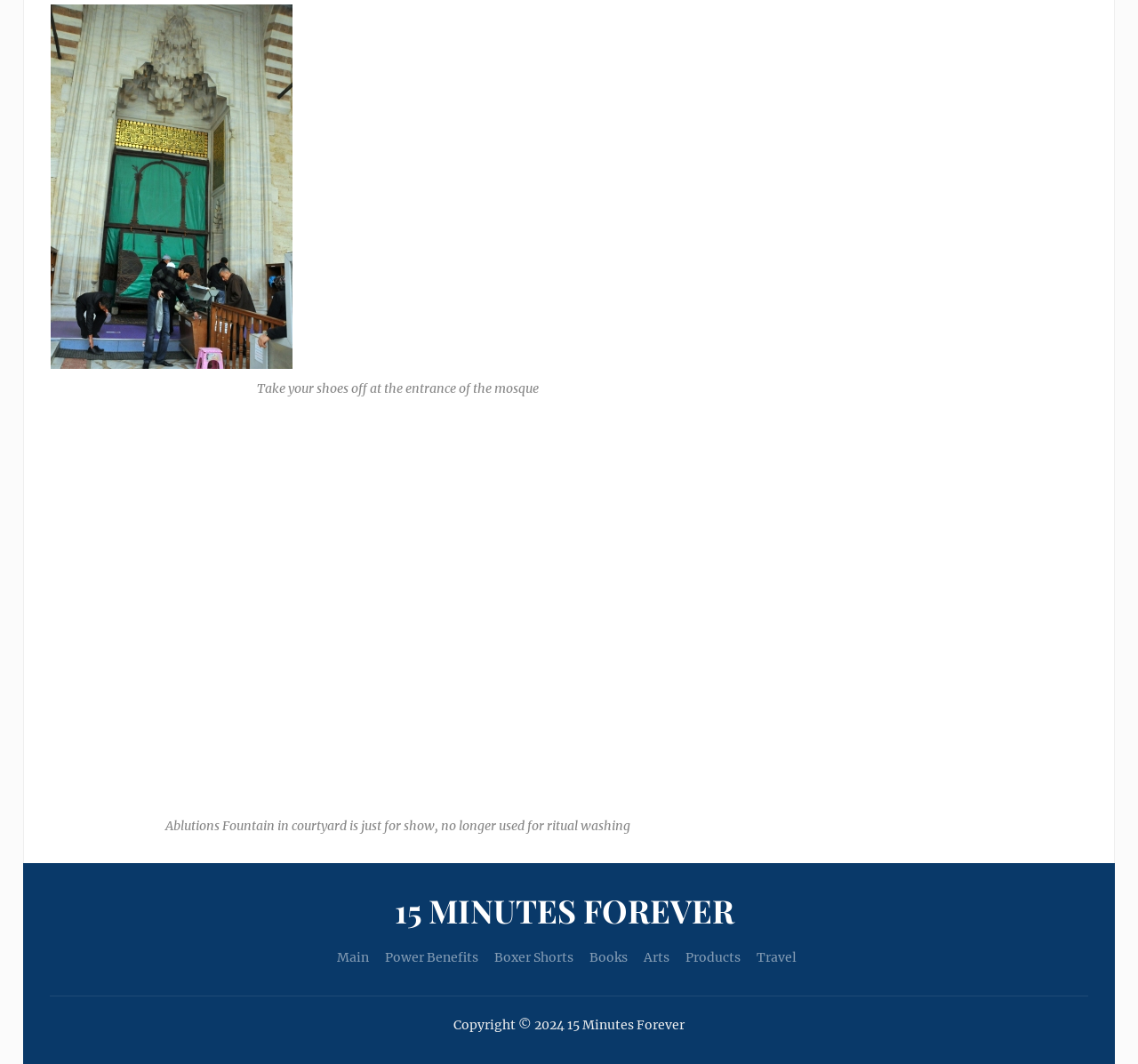Please identify the coordinates of the bounding box that should be clicked to fulfill this instruction: "Check the 'Handmade Style Tunic Sew Along Schedule'".

None